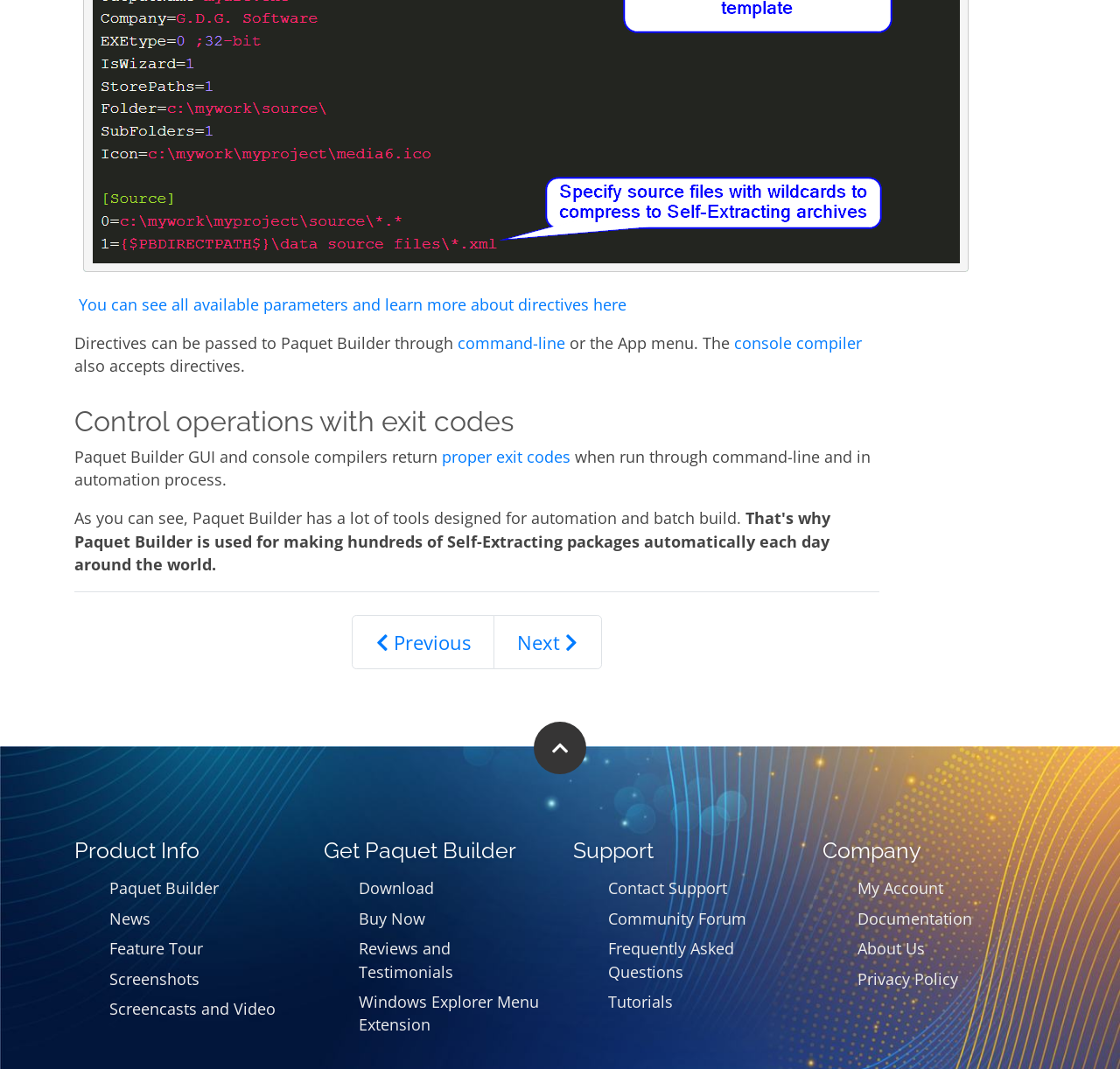Please specify the bounding box coordinates of the element that should be clicked to execute the given instruction: 'Get Paquet Builder'. Ensure the coordinates are four float numbers between 0 and 1, expressed as [left, top, right, bottom].

[0.32, 0.821, 0.388, 0.841]